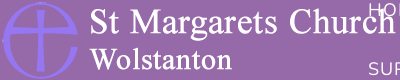Using the information in the image, give a detailed answer to the following question: What is the font style of the church's name?

The font style of the church's name, 'St Margarets Church', is described in the caption as 'bold' and 'elegant', which suggests a sense of grandeur and sophistication.